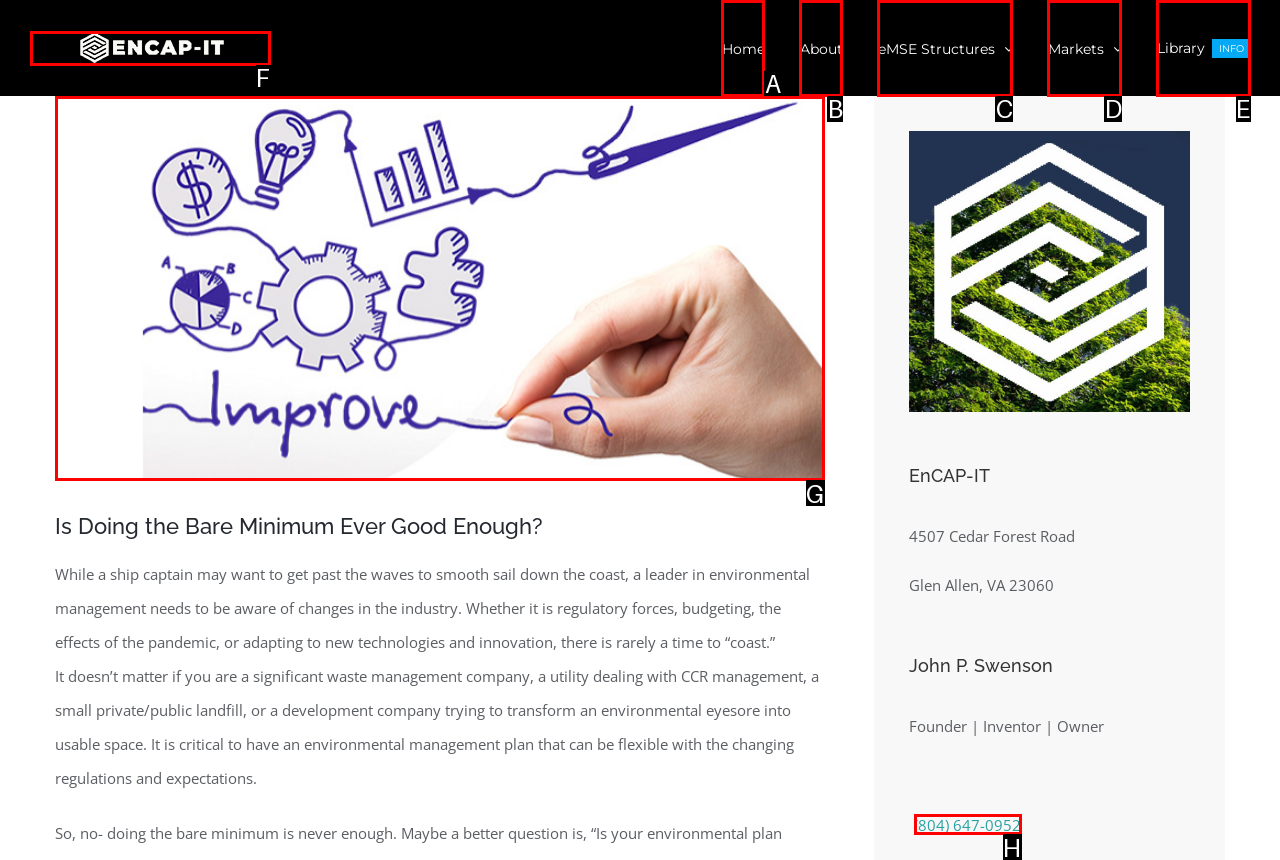Given the description: About, identify the HTML element that fits best. Respond with the letter of the correct option from the choices.

B